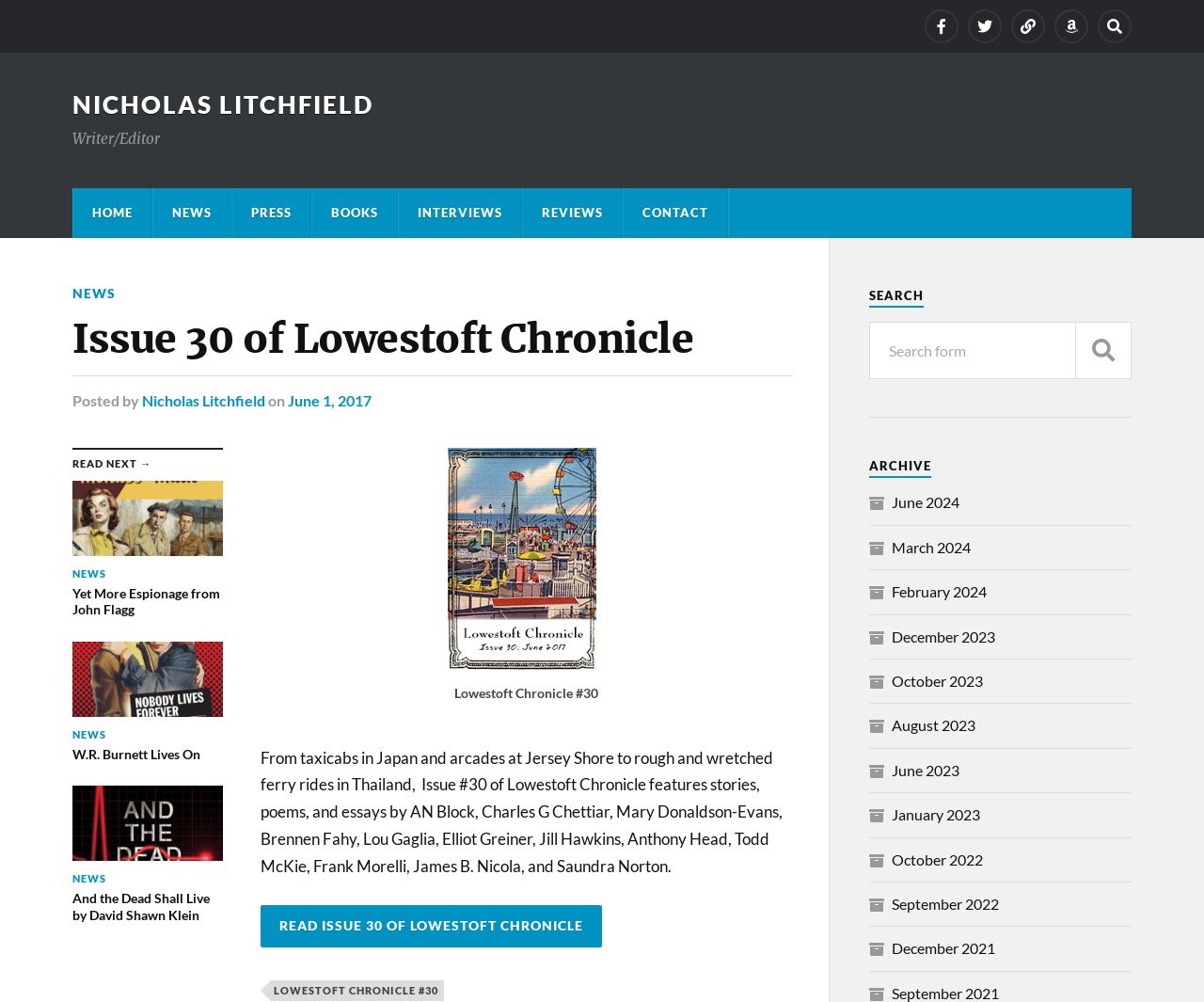Explain in detail what is displayed on the webpage.

This webpage is dedicated to Issue 30 of Lowestoft Chronicle, a literary publication featuring stories, poems, and essays by various authors. At the top of the page, there are five social media links, including Facebook, Twitter, Muck Rack, Amazon, and a search icon, aligned horizontally and centered. Below these links, the author's name, Nicholas Litchfield, is displayed prominently.

The main navigation menu is located on the left side of the page, with links to HOME, NEWS, PRESS, BOOKS, INTERVIEWS, REVIEWS, and CONTACT. The NEWS link is repeated below the main menu, followed by a heading that reads "Issue 30 of Lowestoft Chronicle" and a brief description of the issue's contents.

The page features three news articles with images, each with a heading and a brief summary. The articles are arranged vertically, with the first article starting from the top-left corner of the page. The images accompanying each article are positioned to the left of the text.

On the right side of the page, there is a search box with a search icon and a button. Above the search box, there is a heading that reads "SEARCH". Below the search box, there is an archive section with links to various months and years, arranged vertically.

At the bottom of the page, there is a link to read Issue 30 of Lowestoft Chronicle, accompanied by a button with the same text. There is also a link to Lowestoft Chronicle #30, which appears to be a repeat of the same link.